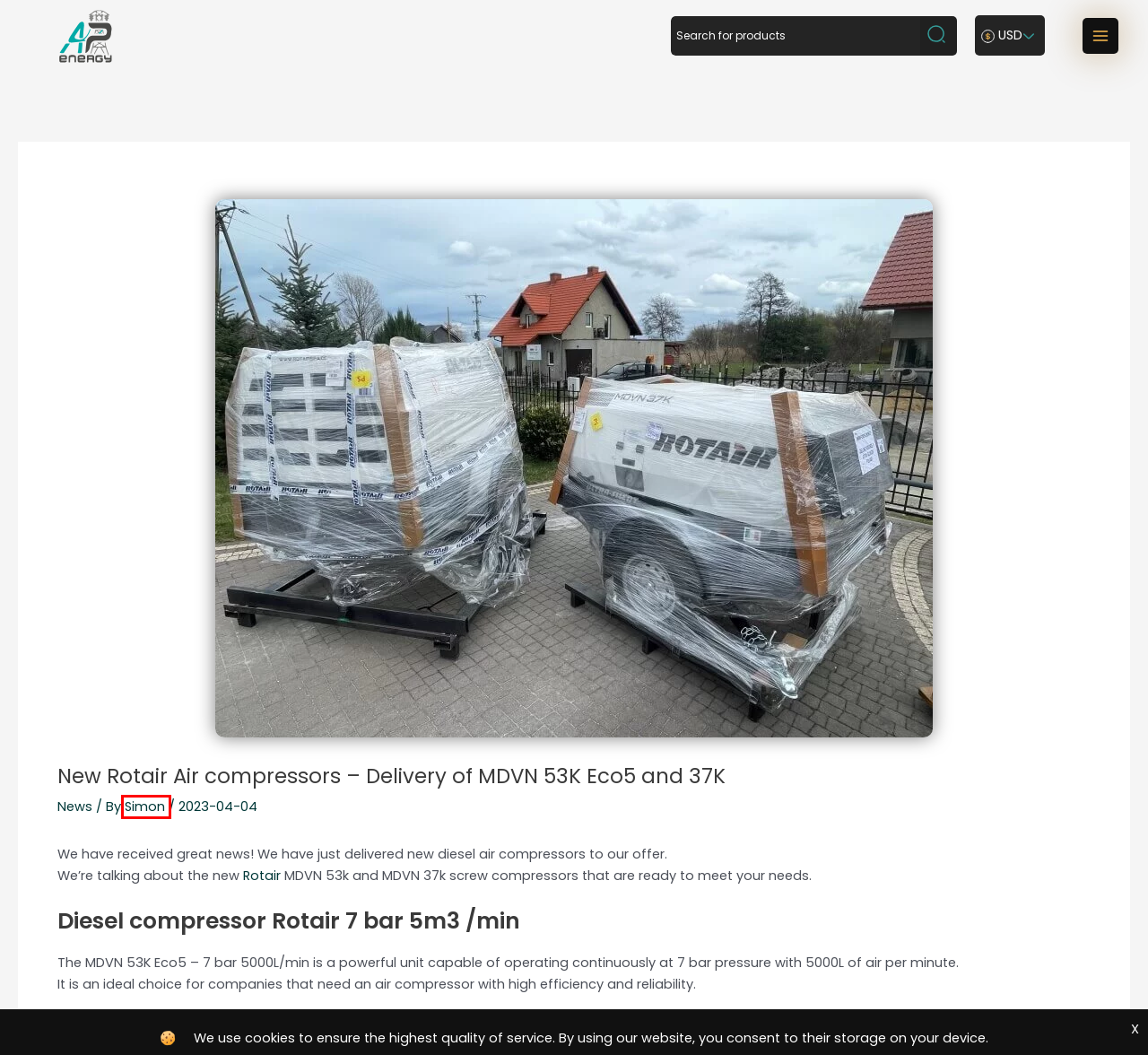Examine the screenshot of a webpage with a red bounding box around a UI element. Select the most accurate webpage description that corresponds to the new page after clicking the highlighted element. Here are the choices:
A. News - Power Energy
B. Cable pullers - Power Energy
C. Railway systems - Power Energy
D. Online Shop - Power Energy
E. How to match the power of the winch and the tensioner? How to choose a winch?
F. Which air compressor for fiber optic blower to choose? - Power Energy
G. Cable trailer - Power Energy
H. Simon, Author on Power Energy

H